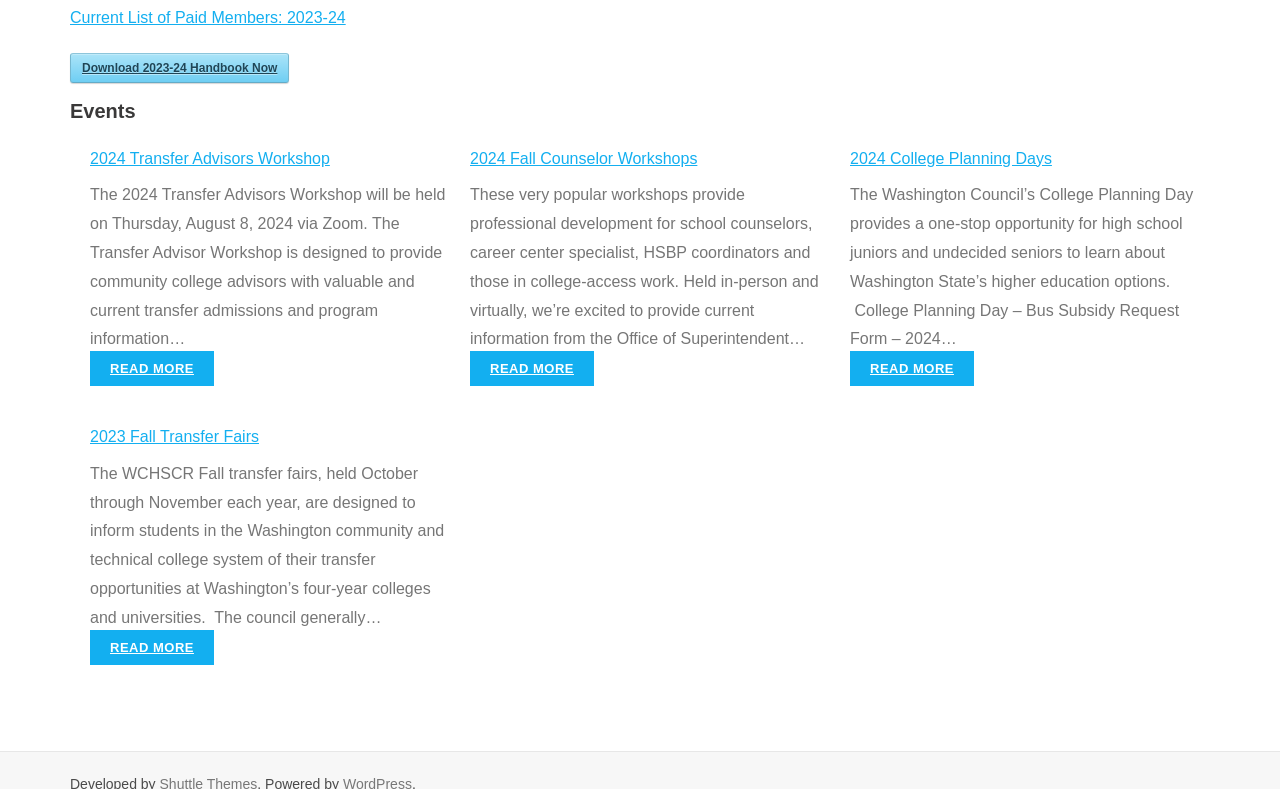Please specify the coordinates of the bounding box for the element that should be clicked to carry out this instruction: "Learn more about the 2024 Transfer Advisors Workshop". The coordinates must be four float numbers between 0 and 1, formatted as [left, top, right, bottom].

[0.07, 0.445, 0.167, 0.49]